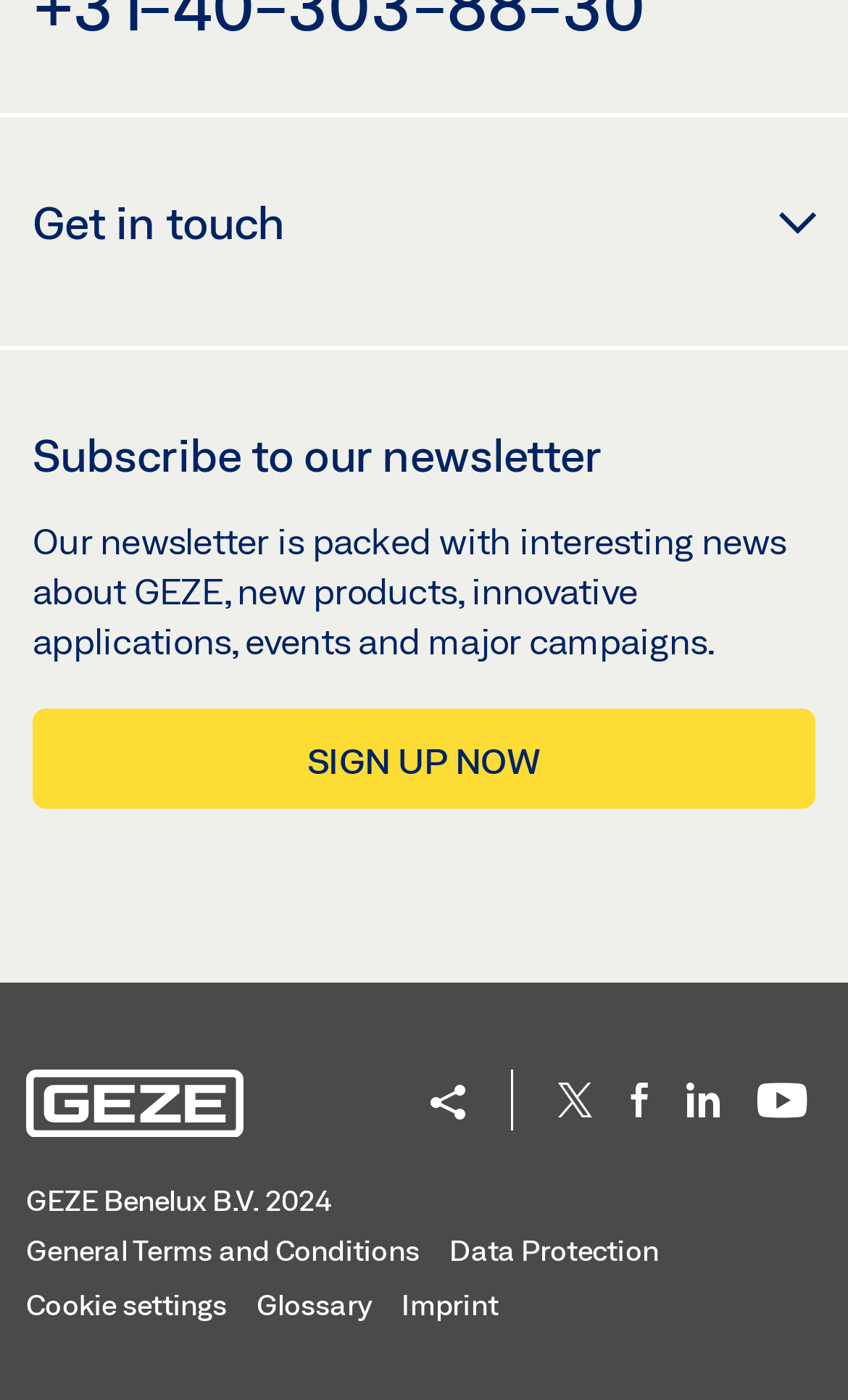Identify and provide the bounding box for the element described by: "title="Share"".

[0.49, 0.772, 0.566, 0.807]